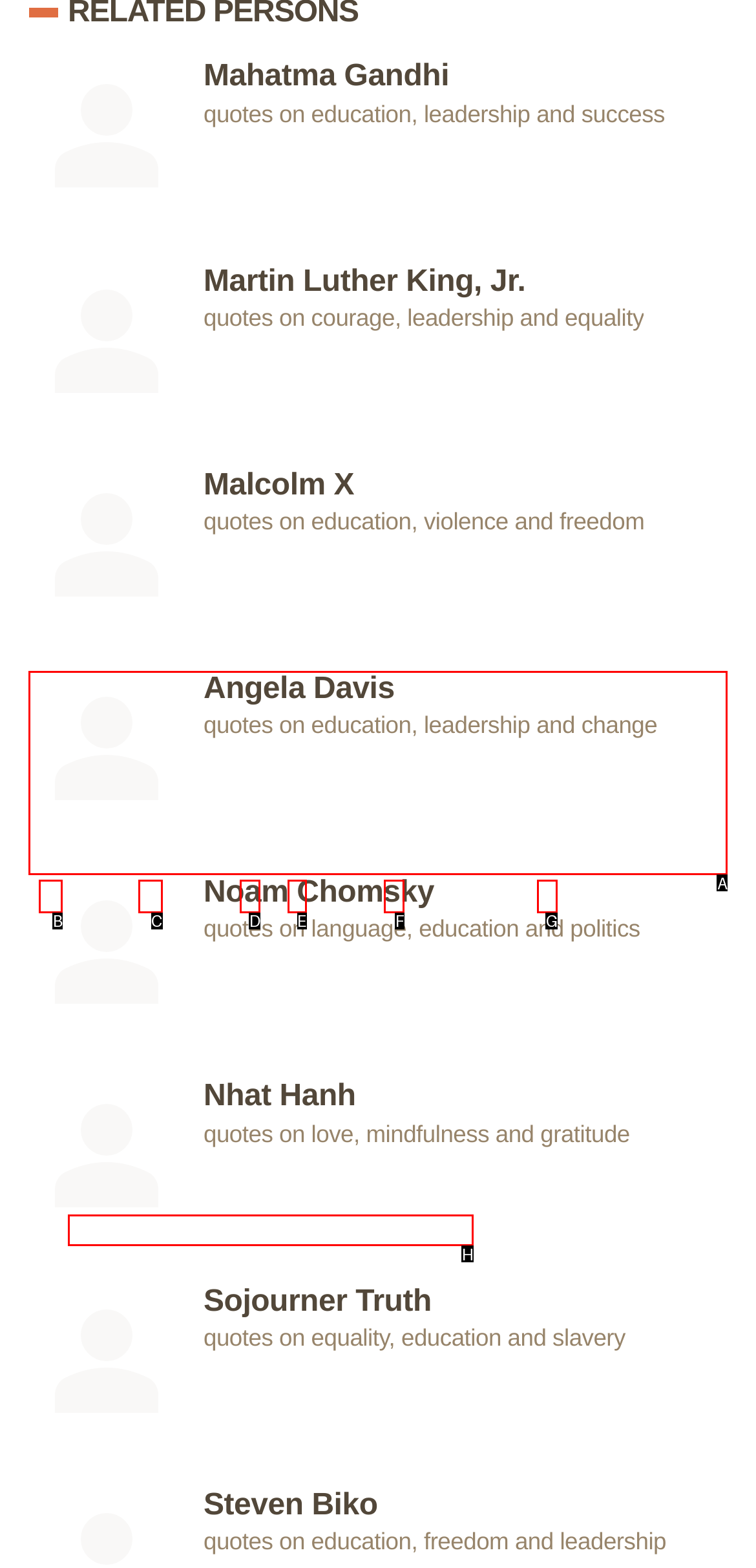Select the correct HTML element to complete the following task: Explore quotes by Angela Davis
Provide the letter of the choice directly from the given options.

A